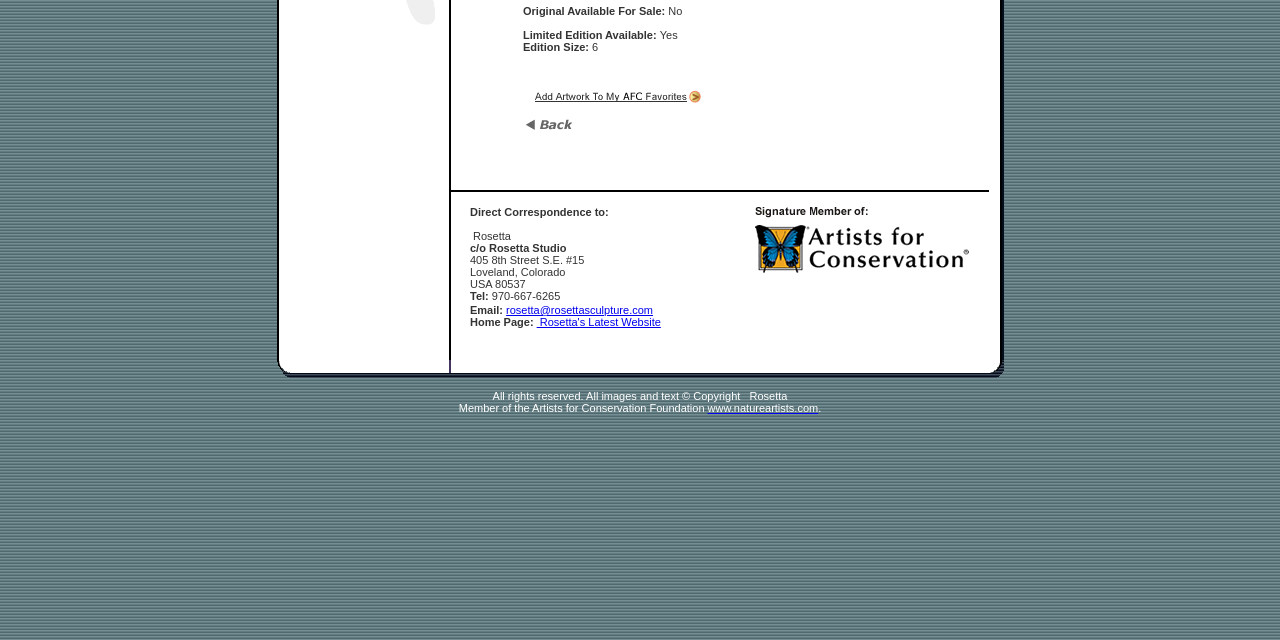Bounding box coordinates are specified in the format (top-left x, top-left y, bottom-right x, bottom-right y). All values are floating point numbers bounded between 0 and 1. Please provide the bounding box coordinate of the region this sentence describes: parent_node: Last Name name="mc_mv_LNAME"

None